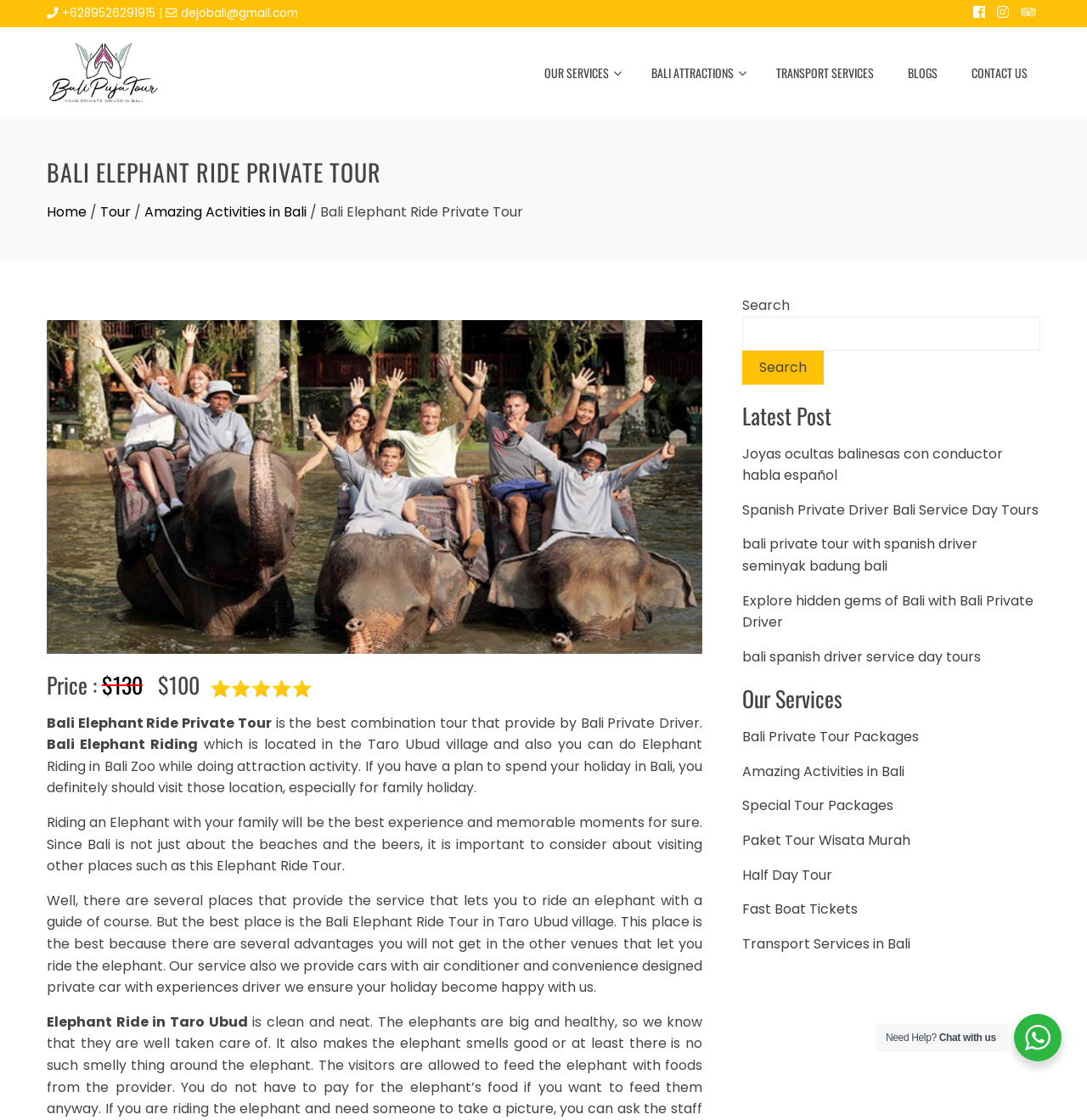Can you identify the bounding box coordinates of the clickable region needed to carry out this instruction: 'Click the 'TRANSPORT SERVICES' link'? The coordinates should be four float numbers within the range of 0 to 1, stated as [left, top, right, bottom].

[0.702, 0.051, 0.816, 0.079]